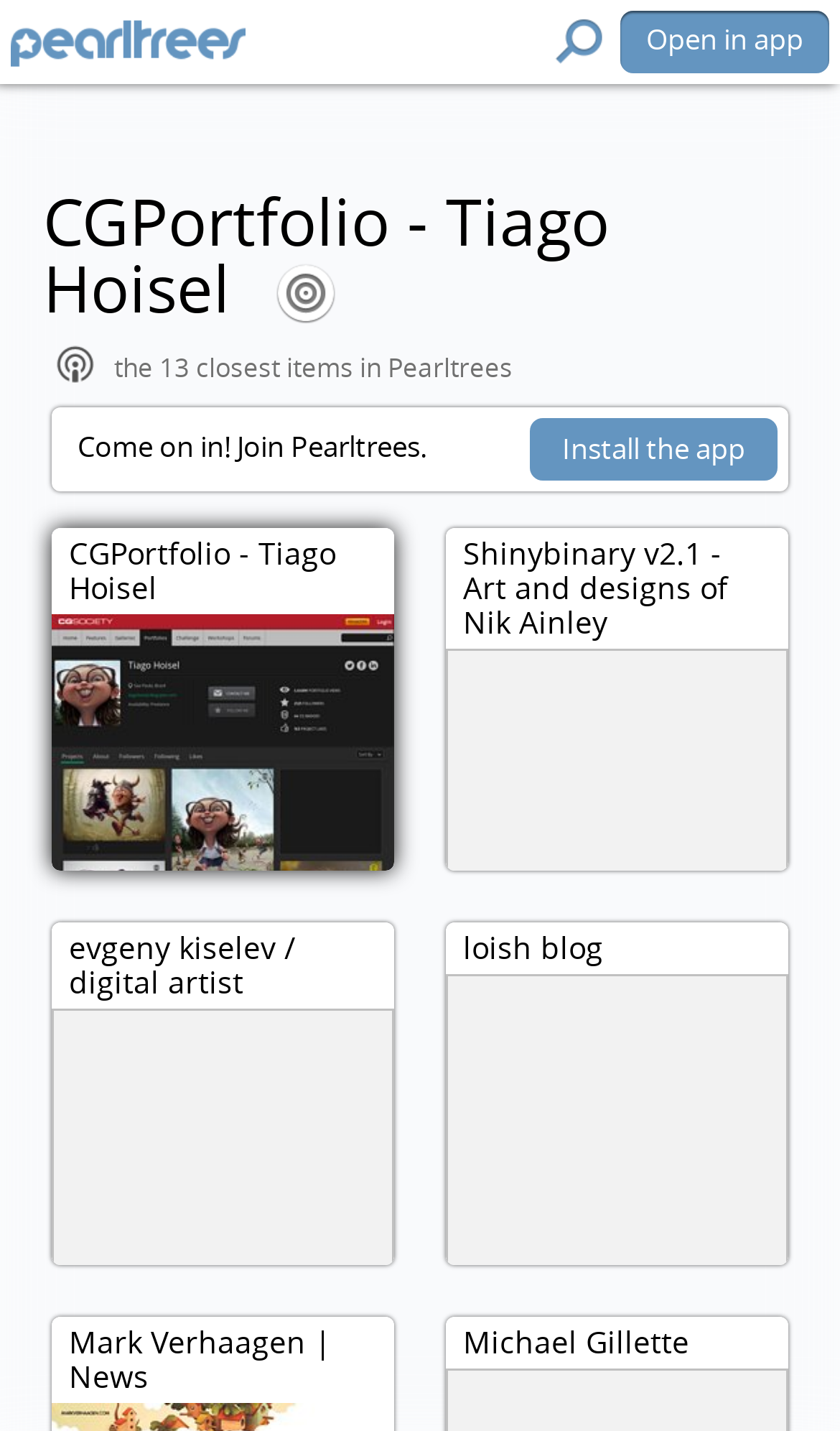What is the purpose of the 'Open in app' button?
From the screenshot, provide a brief answer in one word or phrase.

To open in app